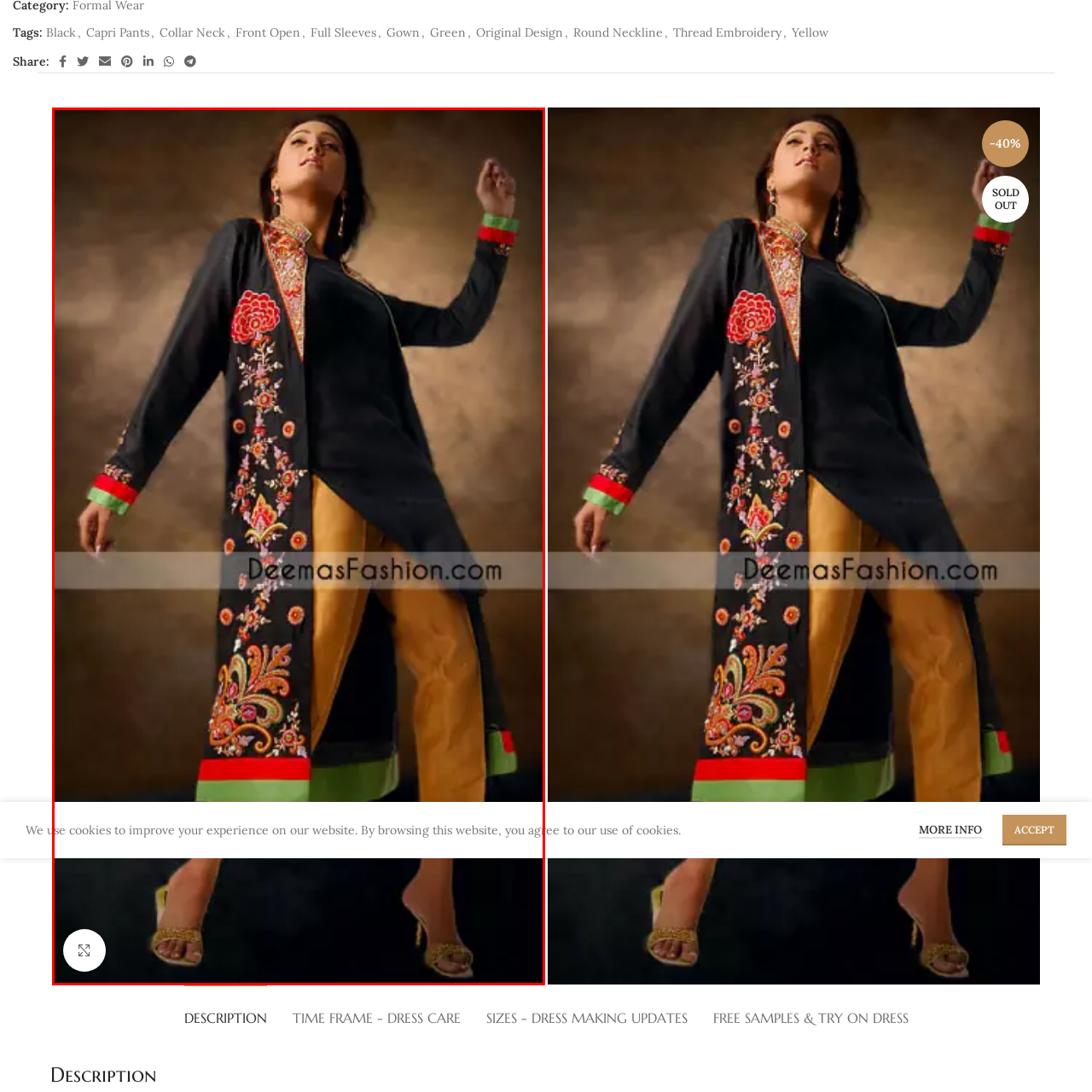What is the material of the sandals paired with the gown?
Direct your attention to the image bordered by the red bounding box and answer the question in detail, referencing the image.

The caption states that the gown is paired with 'stylish golden sandals', implying that the material of the sandals is golden.